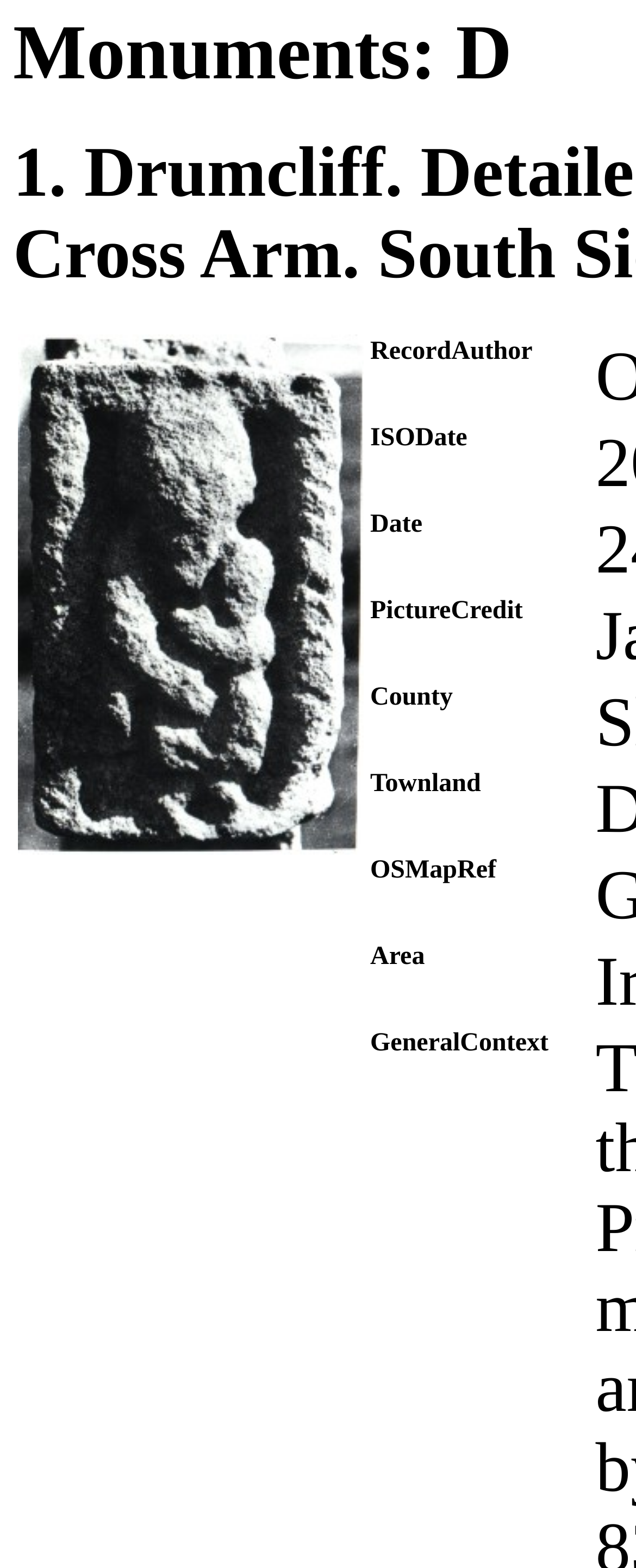What is the width of the image?
From the details in the image, provide a complete and detailed answer to the question.

By analyzing the bounding box coordinates of the image element with ID 597, I calculated the width of the image as 0.544 (right coordinate - left coordinate = 0.572 - 0.028 = 0.544).